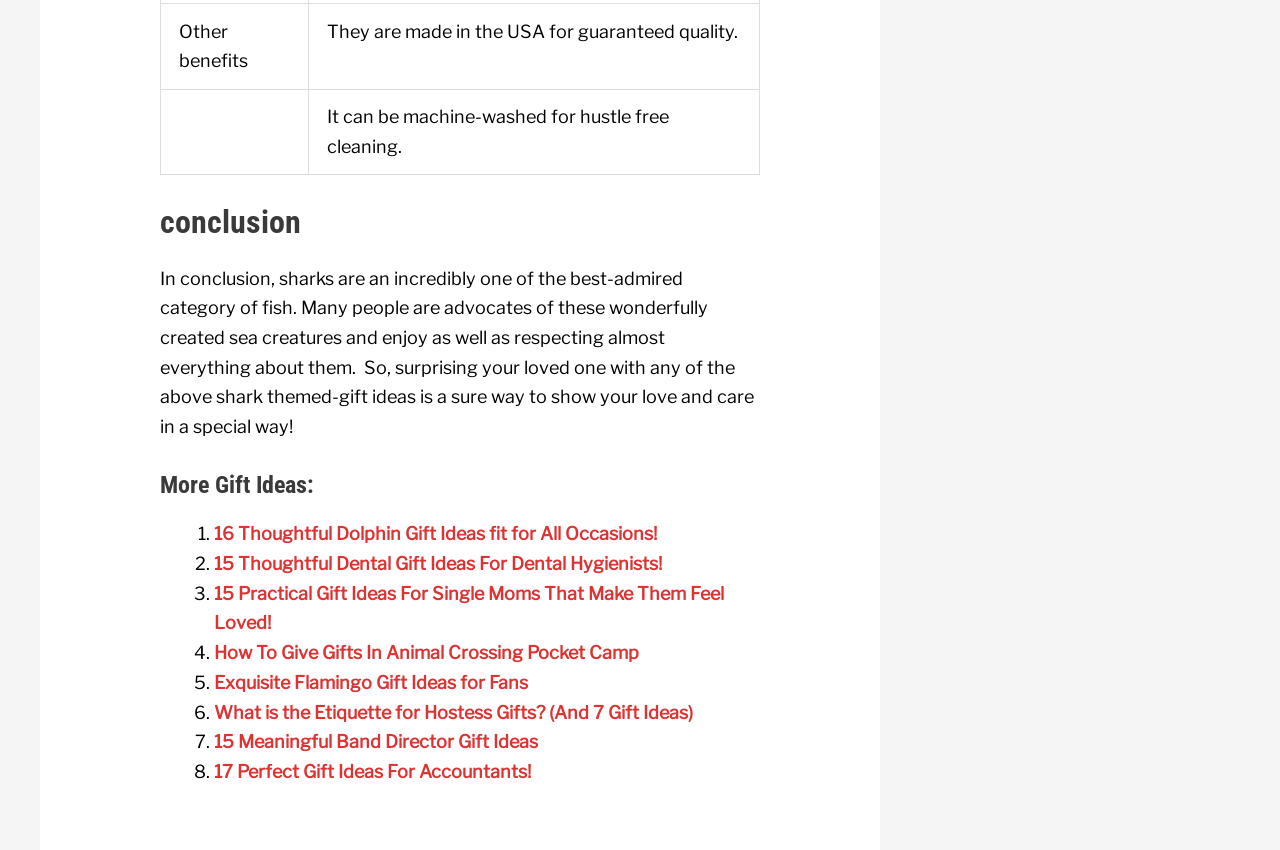Answer the following query with a single word or phrase:
Is the webpage discussing only shark themed gifts?

No